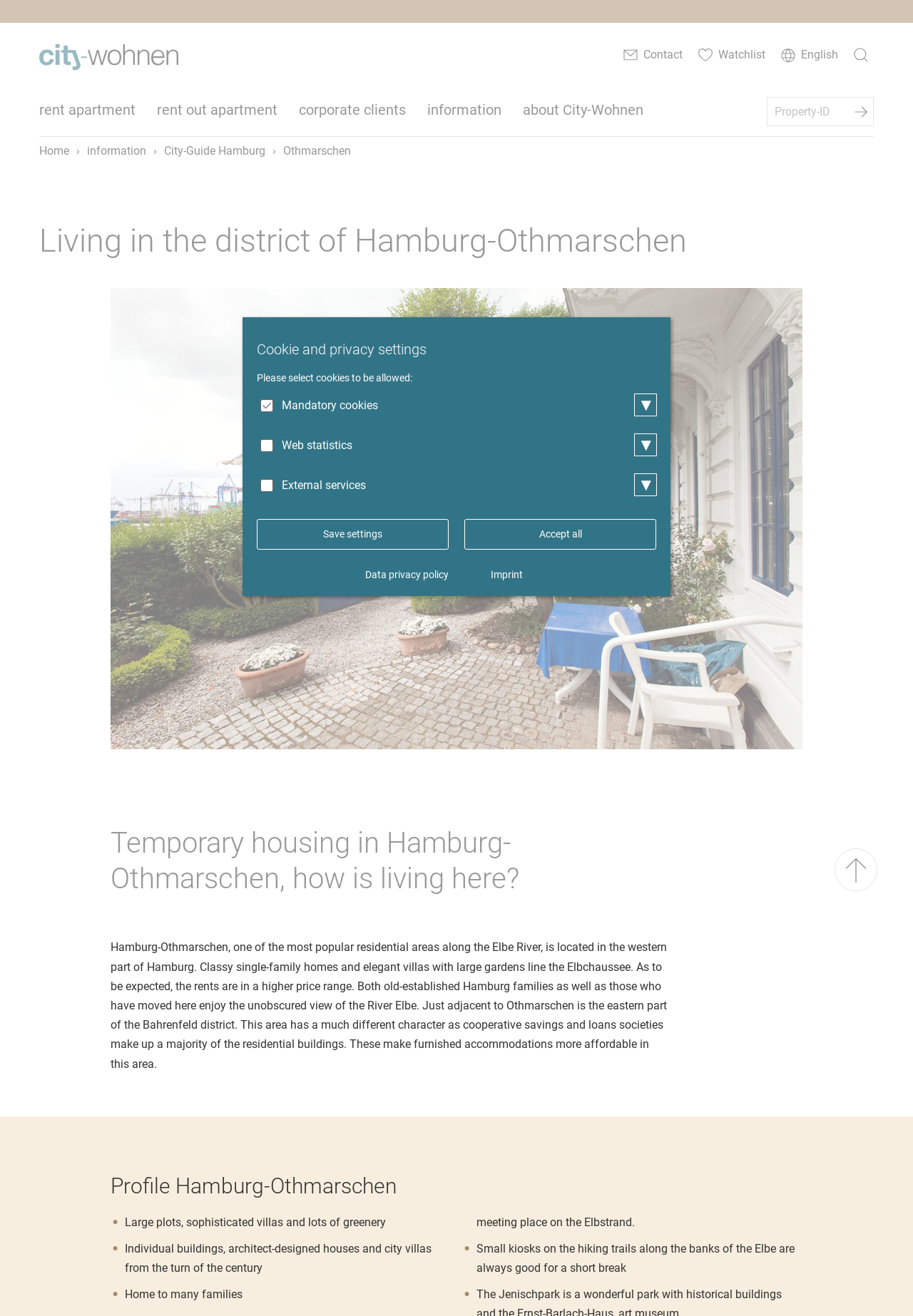Generate a comprehensive caption for the webpage you are viewing.

This webpage is about the district of Hamburg-Othmarschen, providing information on temporary housing and living in the area. At the top, there is a navigation bar with links to "City-Wohnen Hamburg", "Contact", "Watchlist", "English", and "Search". Below the navigation bar, there is a search box with a "Property-ID" textbox and a "Search" button.

The main content of the page is divided into sections. The first section has a heading "Living in the district of Hamburg-Othmarschen" and features a large image of a historical building apartment on the Elbe River. Below the image, there is a paragraph of text describing Hamburg-Othmarschen as a popular residential area with classy single-family homes and elegant villas.

The next section has a heading "Temporary housing in Hamburg-Othmarschen, how is living here?" and provides more information about the area, including its location, character, and amenities. This section also features several headings, including "Profile Hamburg-Othmarschen", which lists characteristics of the area such as large plots, sophisticated villas, and greenery.

On the right side of the page, there is a section with links to related topics, including "Rent apartment", "Rent out apartment", "Corporate clients", "Information", and "About City-Wohnen". There is also a "Team" and "Network" link.

At the bottom of the page, there is a section with cookie and privacy settings, allowing users to select which cookies to allow. This section includes checkboxes for mandatory cookies, web statistics, and external services, as well as buttons to save settings and accept all cookies. There are also links to the data privacy policy and imprint.

Overall, the webpage provides a comprehensive guide to Hamburg-Othmarschen, including information on temporary housing, living in the area, and related topics, as well as cookie and privacy settings.